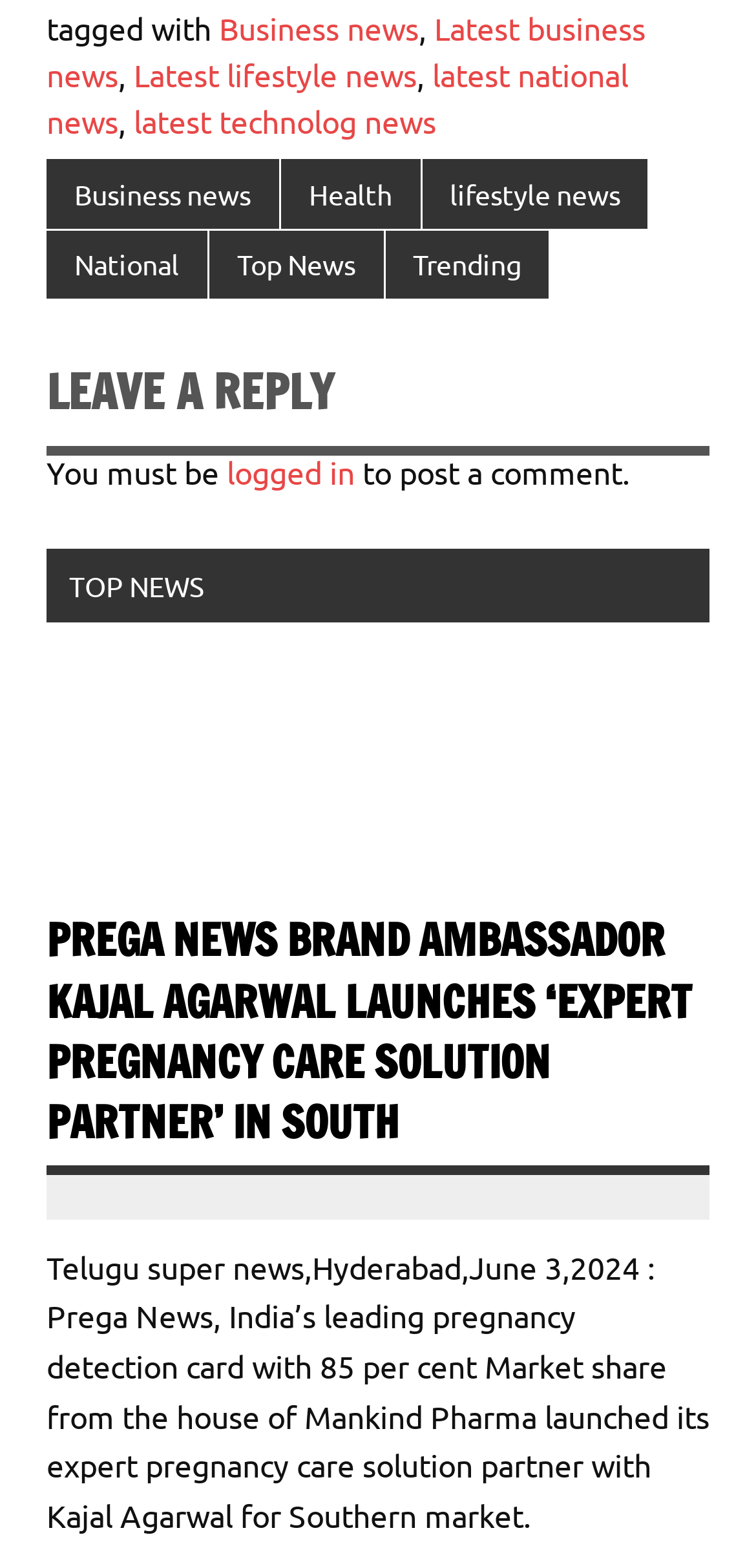Specify the bounding box coordinates of the area to click in order to follow the given instruction: "Read latest lifestyle news."

[0.177, 0.035, 0.551, 0.06]